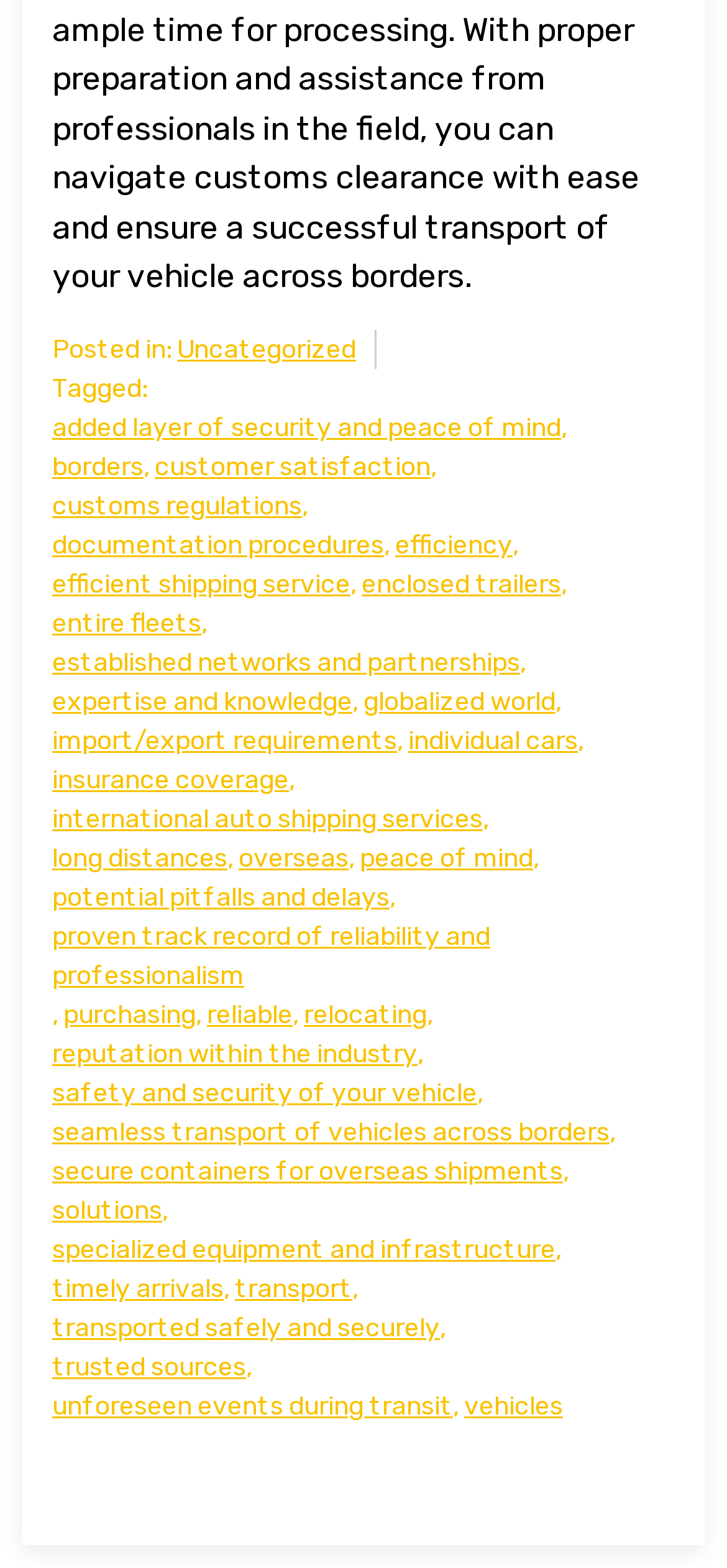Based on the image, provide a detailed and complete answer to the question: 
What is the last tag mentioned in the post?

The last tag mentioned in the post can be determined by looking at the list of link elements in the footer section, which are the tags of the post. The last link element has the text 'vehicles'.